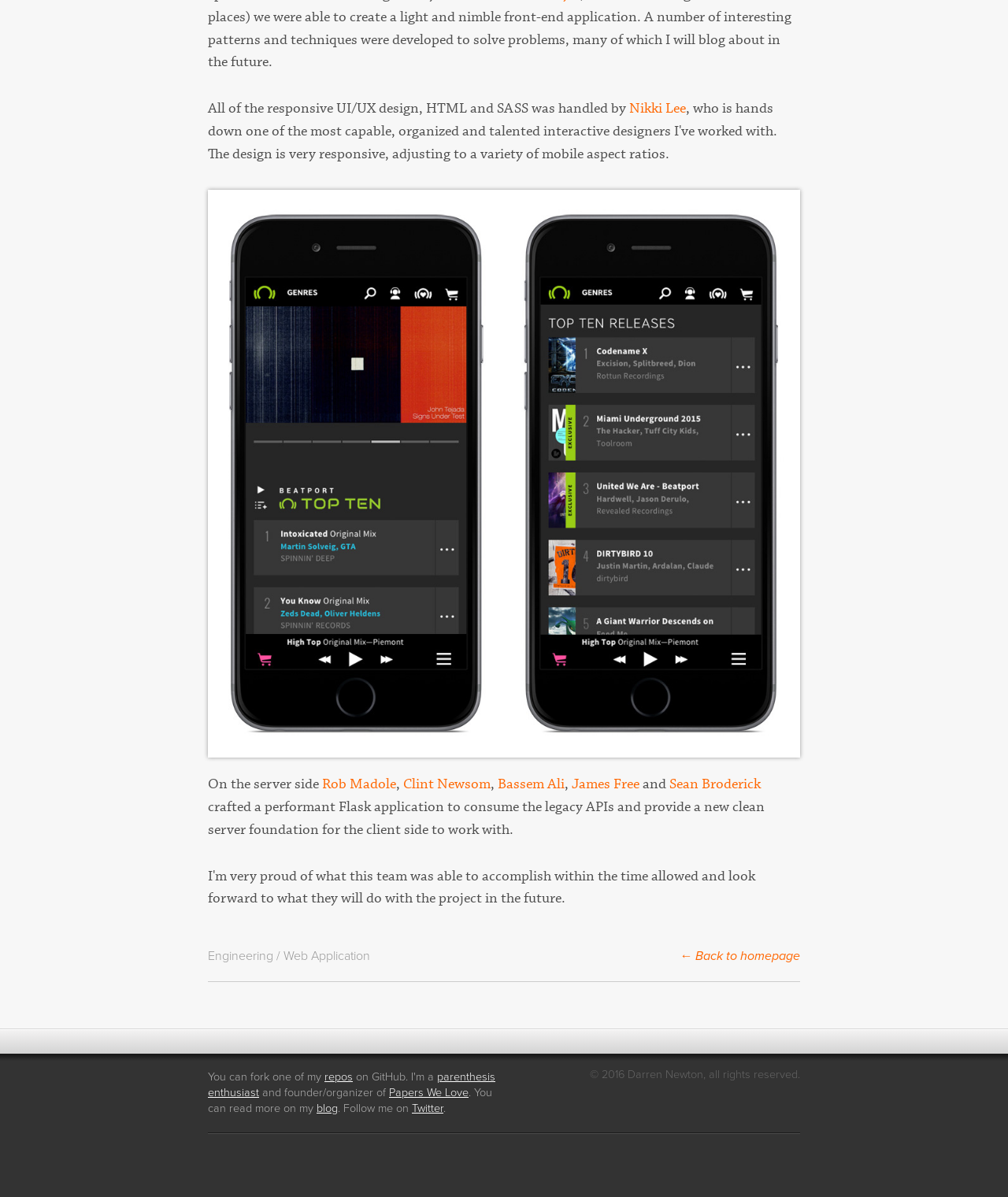Locate the bounding box coordinates of the region to be clicked to comply with the following instruction: "Check out Rob Madole's profile". The coordinates must be four float numbers between 0 and 1, in the form [left, top, right, bottom].

[0.32, 0.647, 0.393, 0.663]